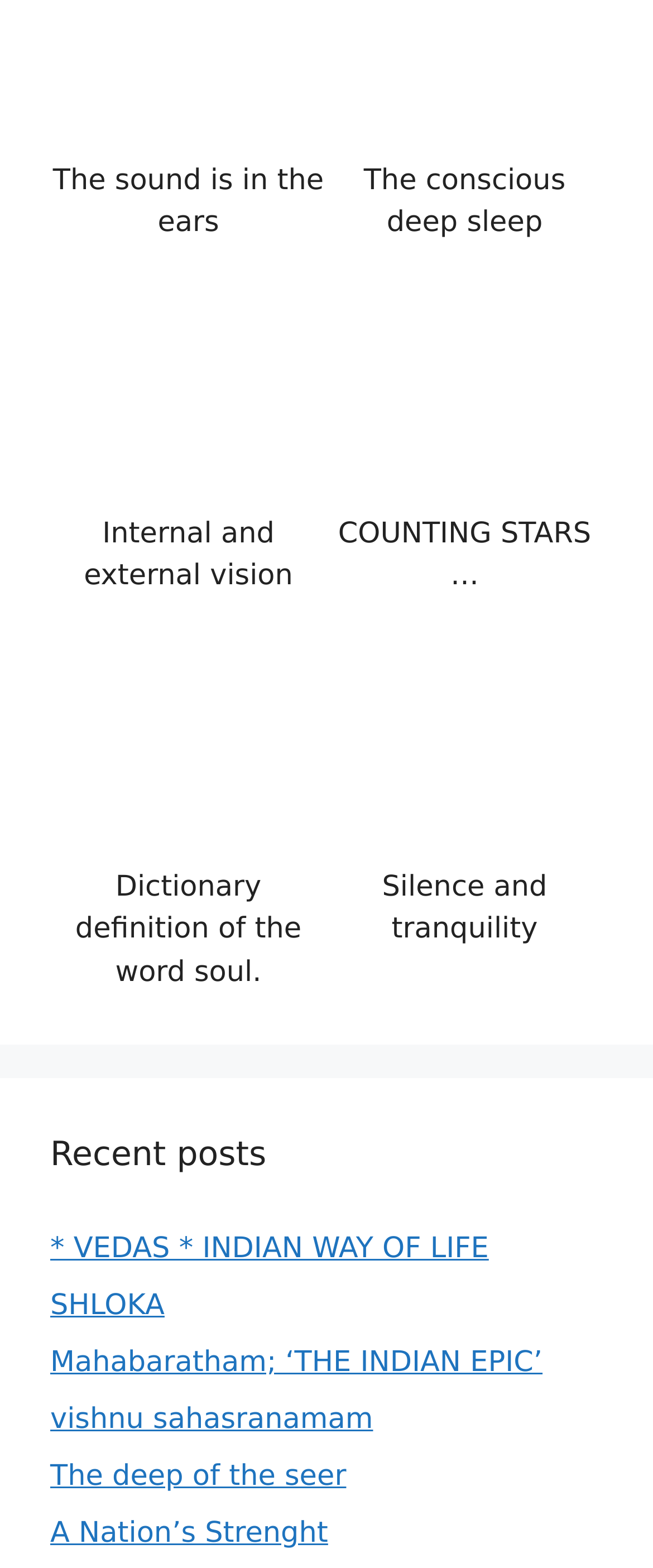Please identify the bounding box coordinates of the clickable element to fulfill the following instruction: "Explore the post 'VEDAS * INDIAN WAY OF LIFE'". The coordinates should be four float numbers between 0 and 1, i.e., [left, top, right, bottom].

[0.077, 0.786, 0.749, 0.807]